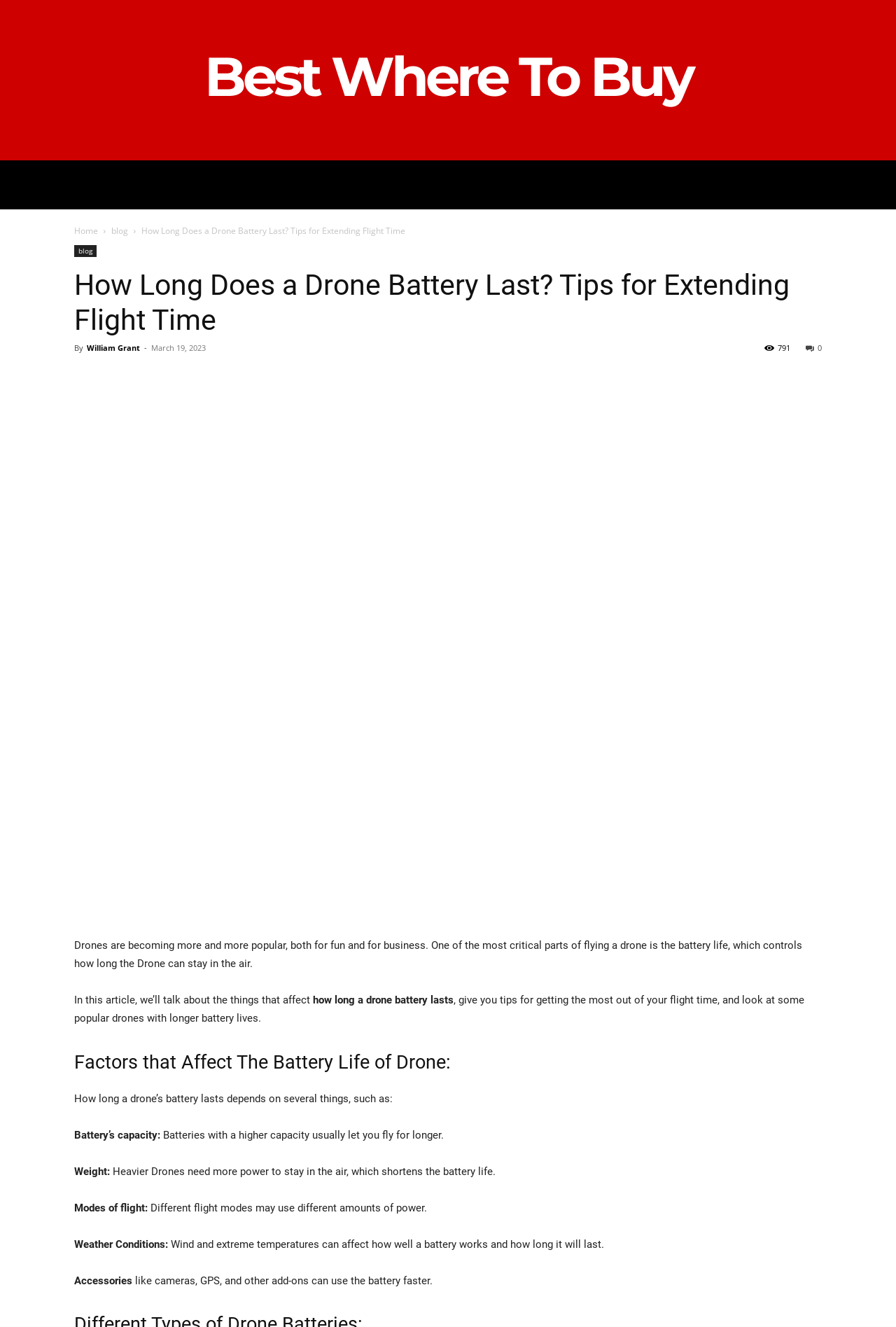Predict the bounding box of the UI element based on this description: "title="More"".

[0.191, 0.276, 0.223, 0.297]